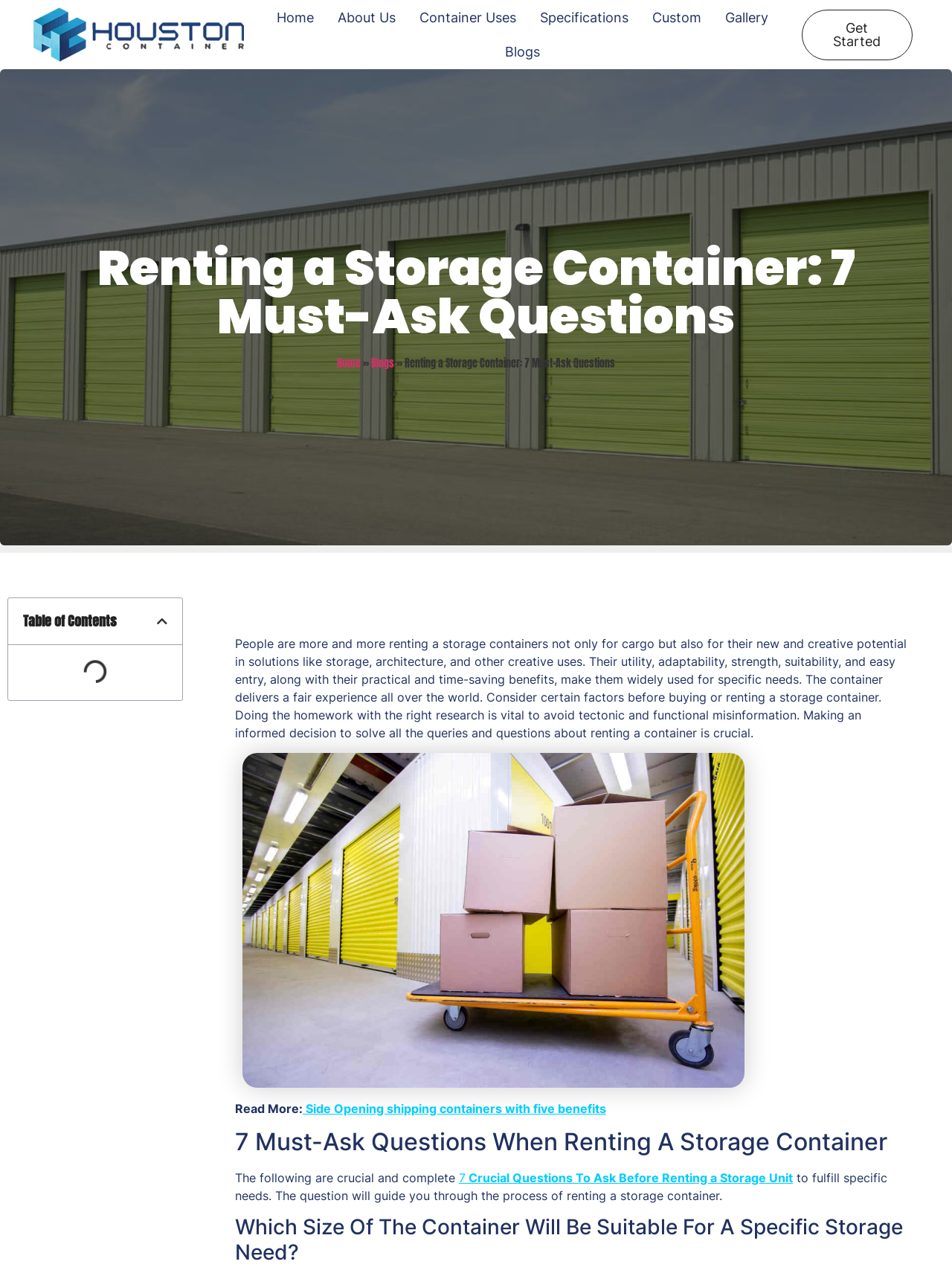Determine the main heading text of the webpage.

Renting a Storage Container: 7 Must-Ask Questions